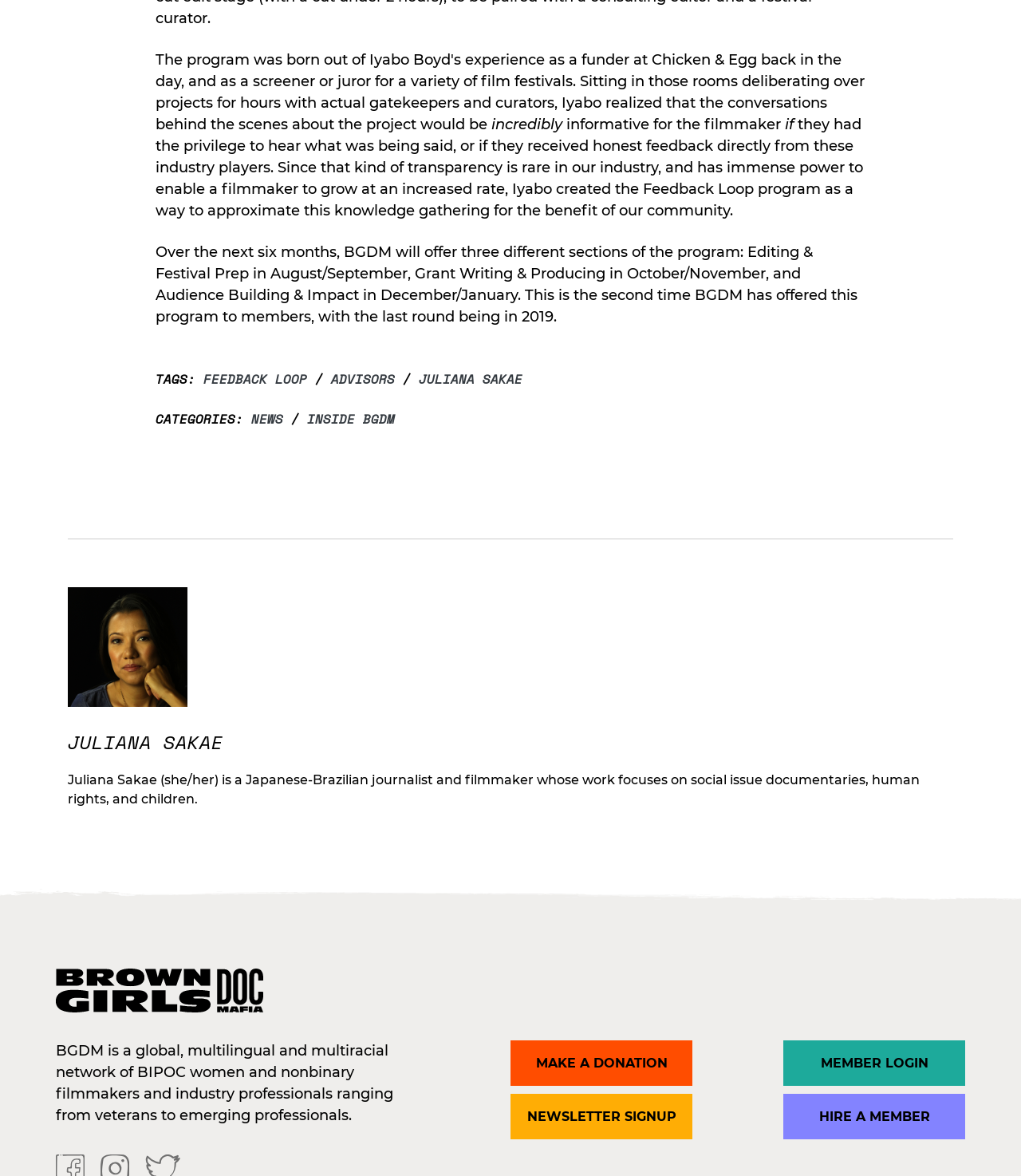Locate the bounding box coordinates of the item that should be clicked to fulfill the instruction: "login as a member".

[0.767, 0.884, 0.945, 0.923]